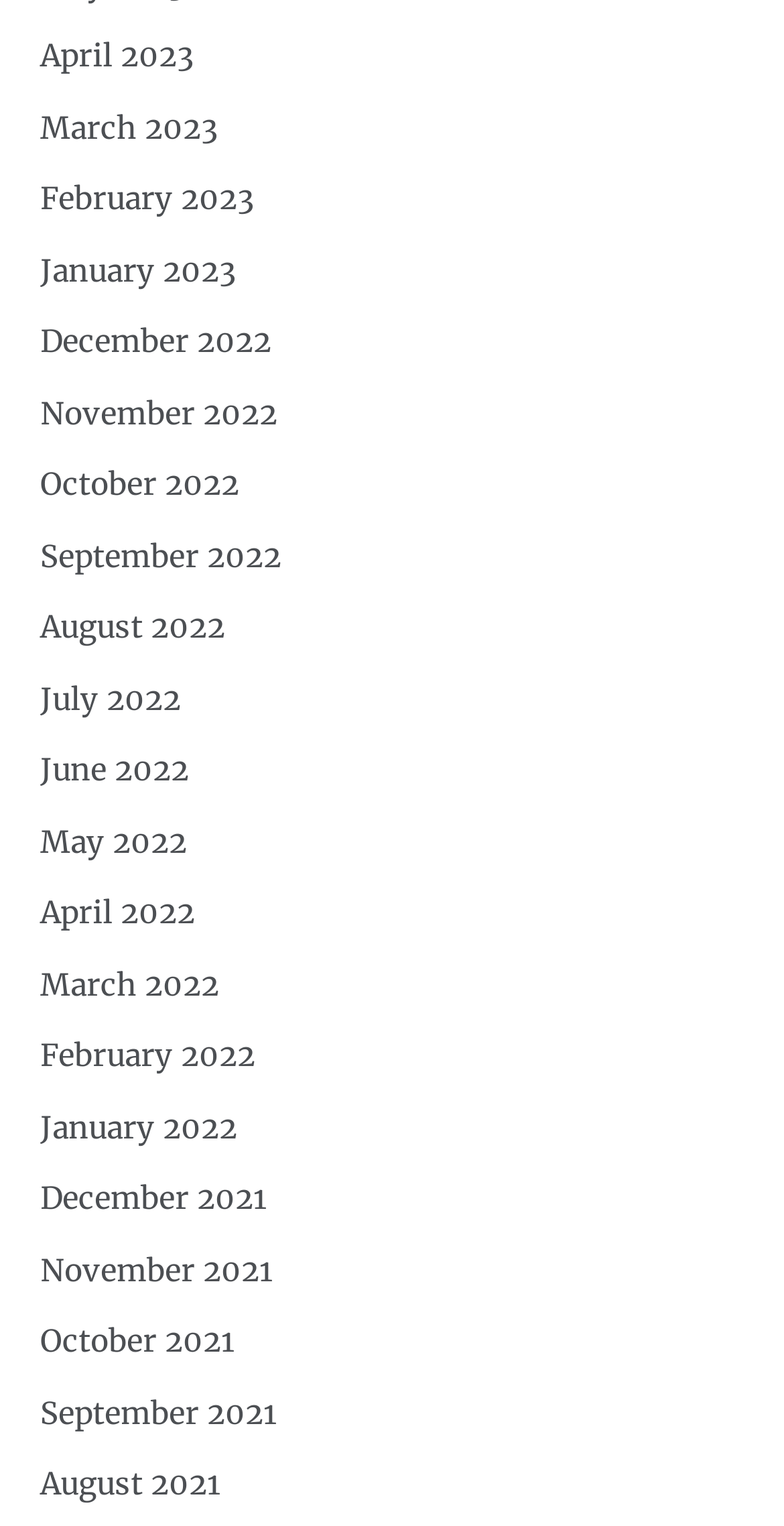What is the most recent month listed?
Provide a detailed answer to the question using information from the image.

By examining the list of links, I can see that the topmost link is 'April 2023', which suggests that it is the most recent month listed.